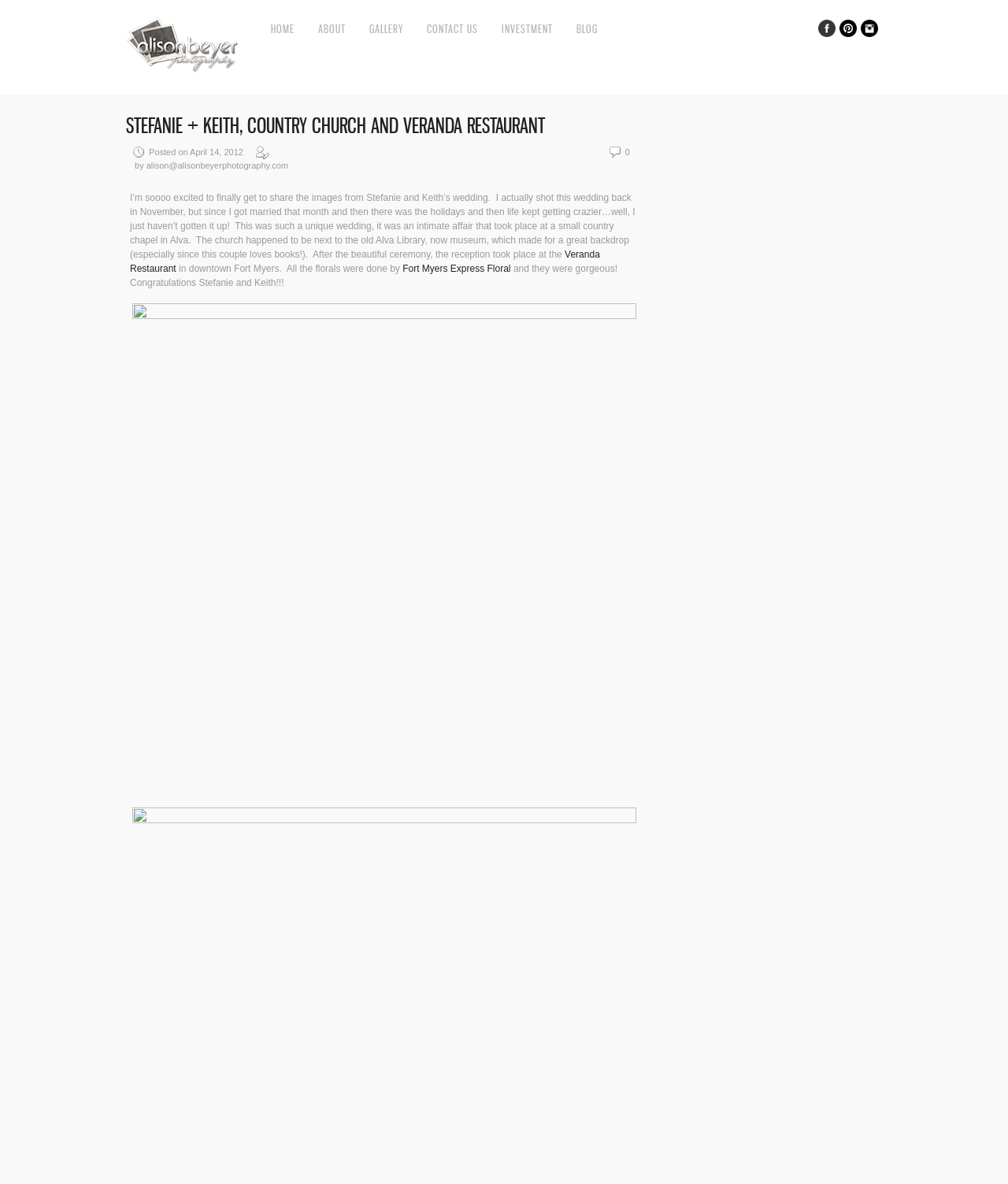What is the name of the couple in the wedding?
Provide a detailed and well-explained answer to the question.

The name of the couple in the wedding can be found in the heading 'STEFANIE + KEITH, COUNTRY CHURCH AND VERANDA RESTAURANT' and also in the text 'I’m soooo excited to finally get to share the images from Stefanie and Keith’s wedding.'